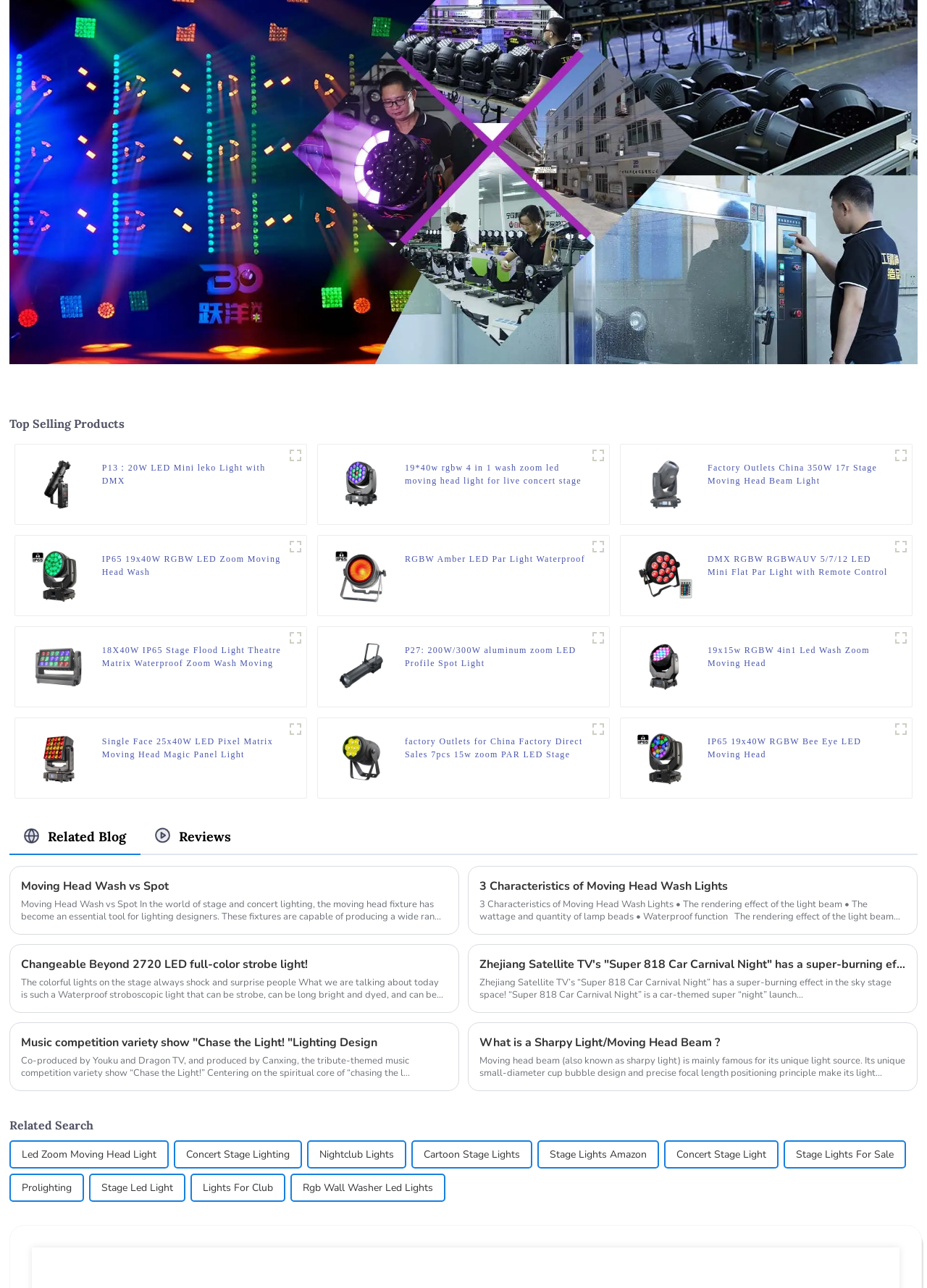Determine the bounding box coordinates of the clickable region to follow the instruction: "View Resume Templates".

None